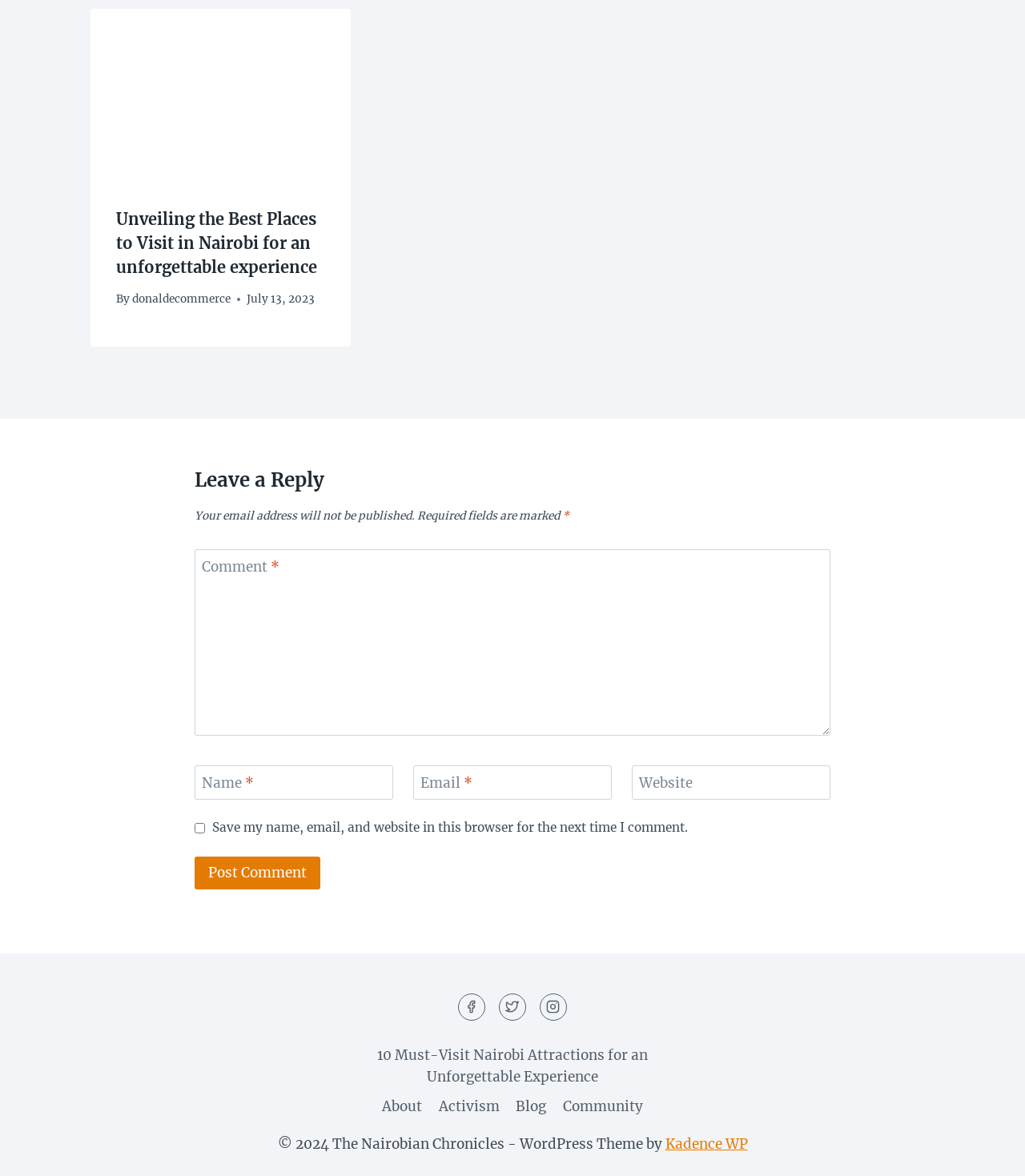Could you indicate the bounding box coordinates of the region to click in order to complete this instruction: "Visit the Facebook page".

[0.447, 0.844, 0.473, 0.868]